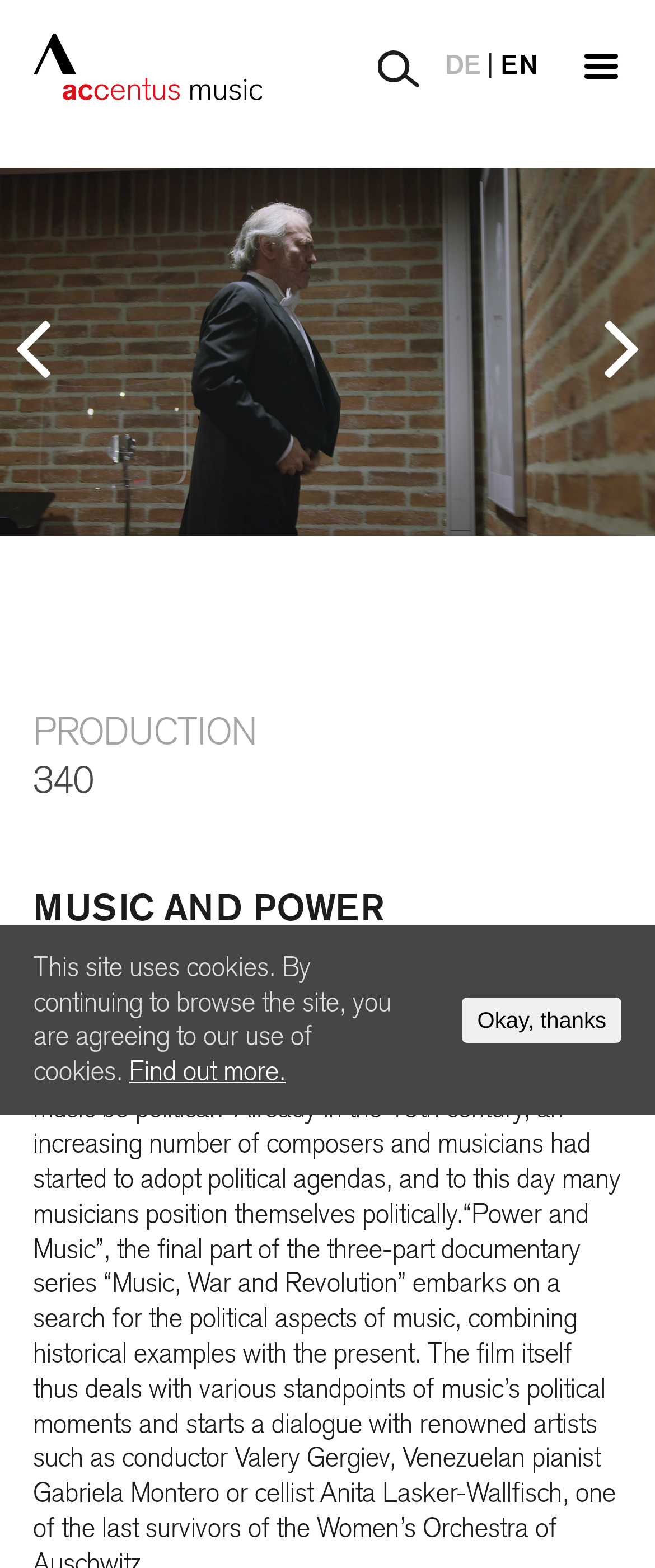Given the description: "Login", determine the bounding box coordinates of the UI element. The coordinates should be formatted as four float numbers between 0 and 1, [left, top, right, bottom].

None